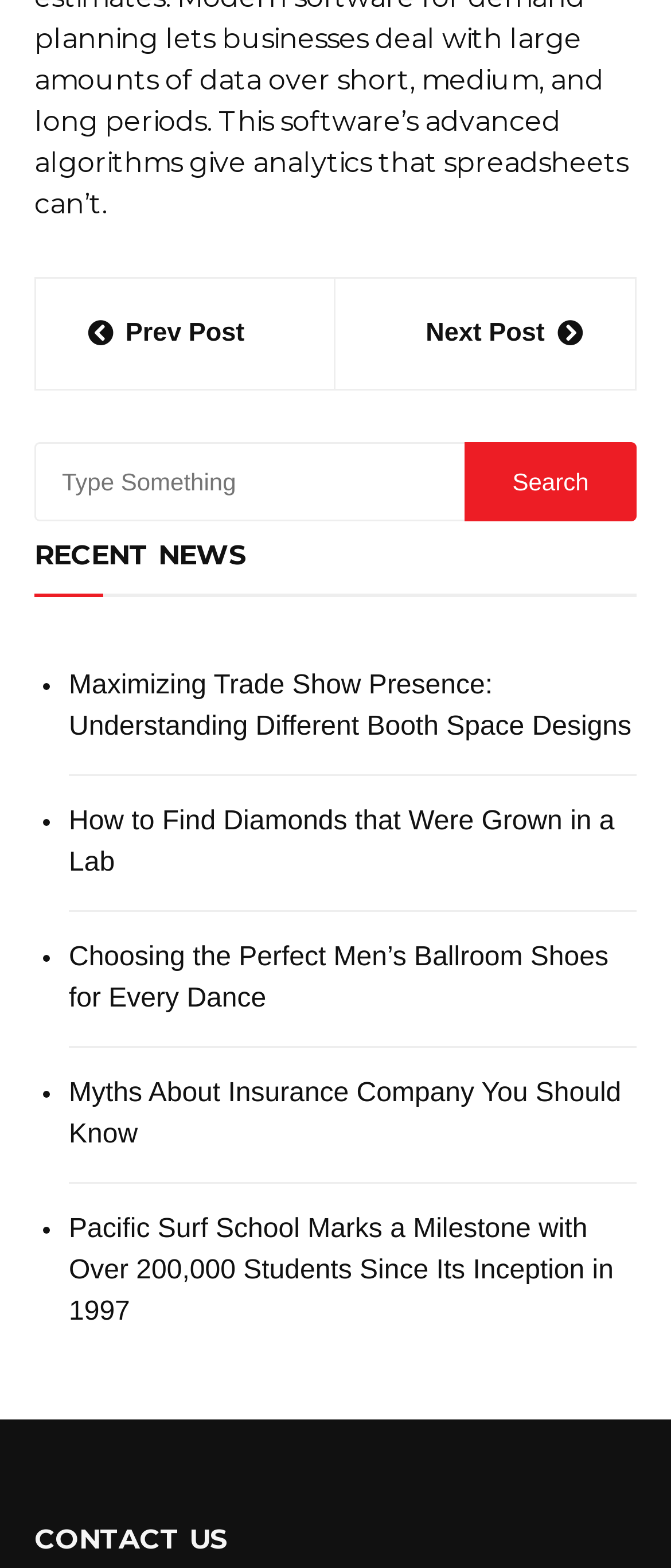Please analyze the image and give a detailed answer to the question:
What is the purpose of the search box?

The search box is located at the top of the webpage, and it has a placeholder text 'Type Something'. This suggests that the user can input some keywords or phrases to search for relevant content on the webpage.